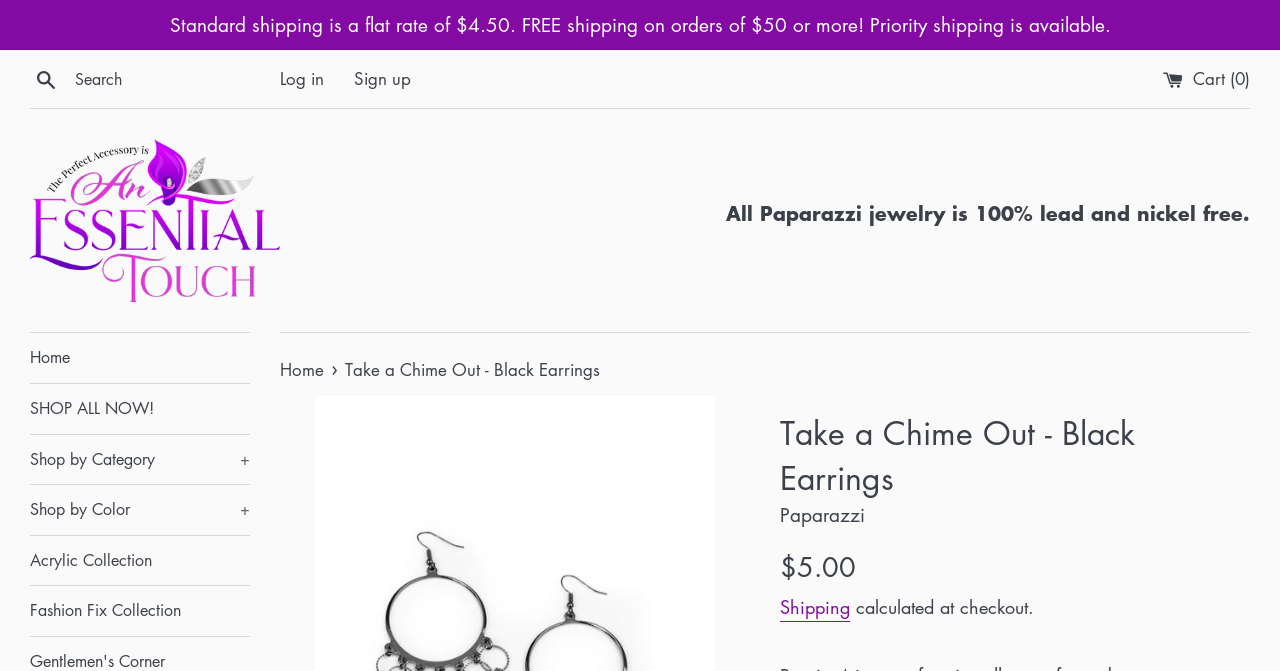Give a concise answer using one word or a phrase to the following question:
What is the category of the Take a Chime Out - Black Earrings?

Acrylic Collection